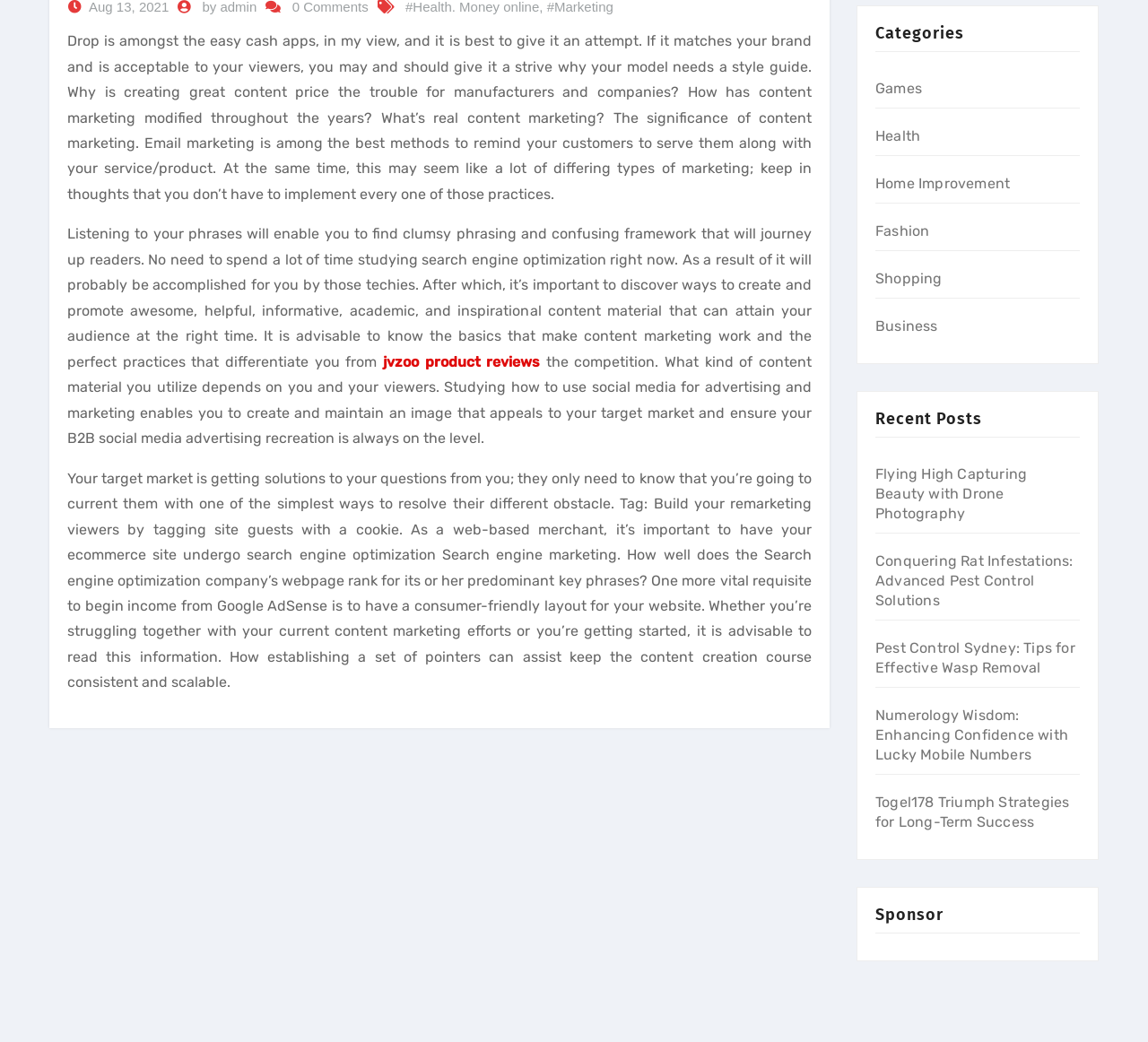Identify the bounding box for the given UI element using the description provided. Coordinates should be in the format (top-left x, top-left y, bottom-right x, bottom-right y) and must be between 0 and 1. Here is the description: Episodes

None